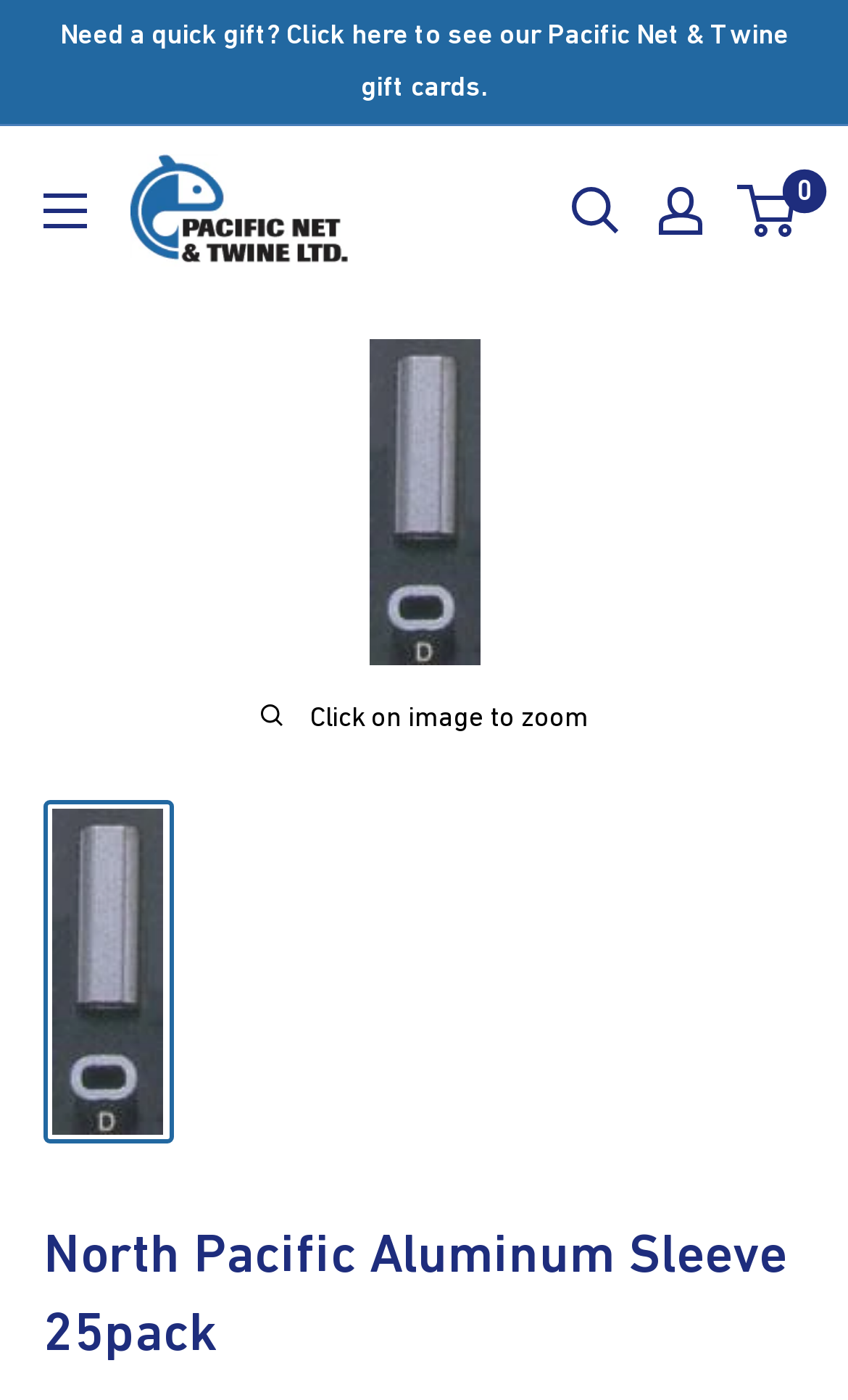From the details in the image, provide a thorough response to the question: What is the purpose of the button?

I determined the purpose of the button by looking at its description, which says 'Open menu', and its hasPopup property, which indicates that it controls a menu.